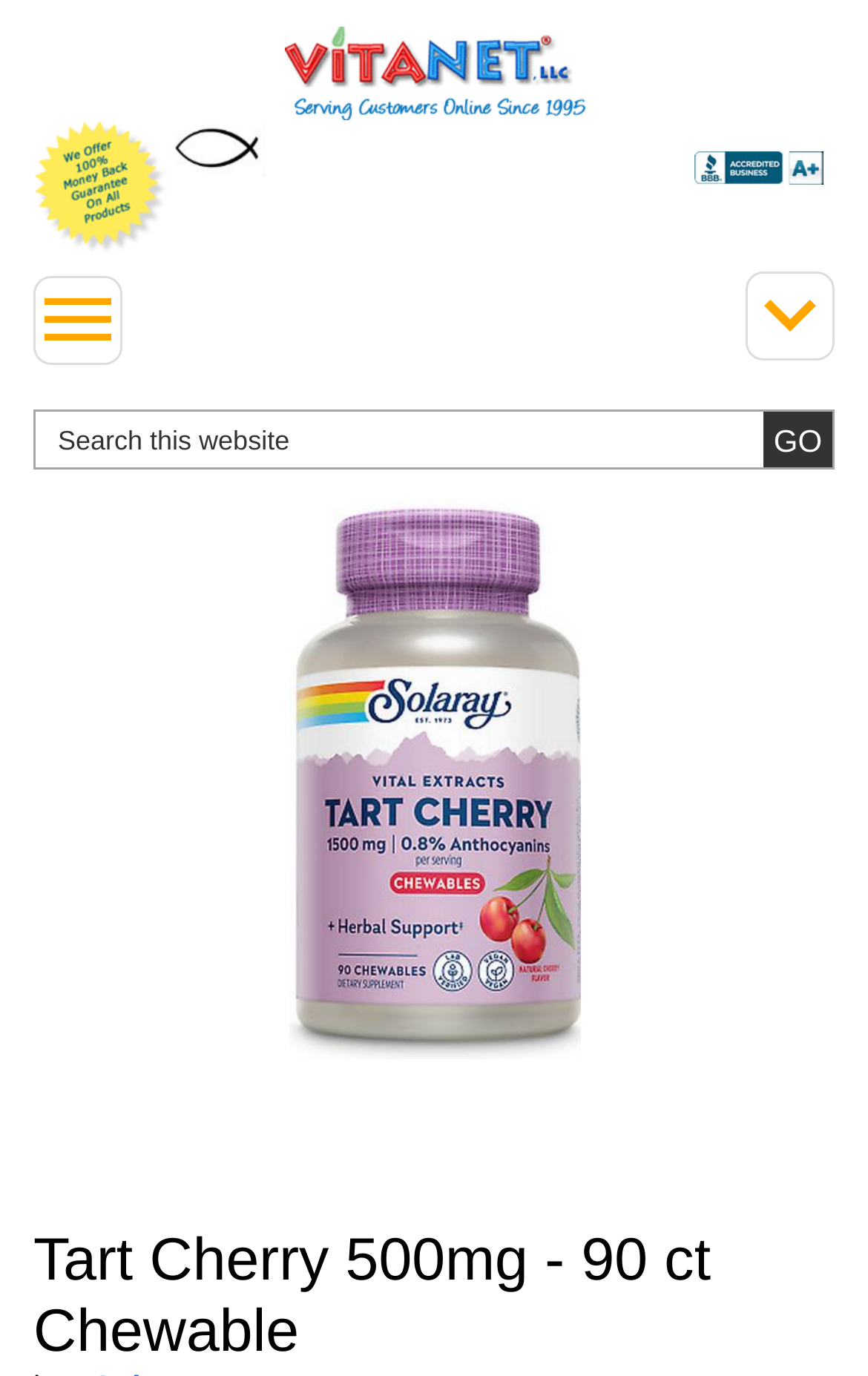Given the element description aria-label="search site button" value="go", identify the bounding box coordinates for the UI element on the webpage screenshot. The format should be (top-left x, top-left y, bottom-right x, bottom-right y), with values between 0 and 1.

[0.879, 0.299, 0.959, 0.34]